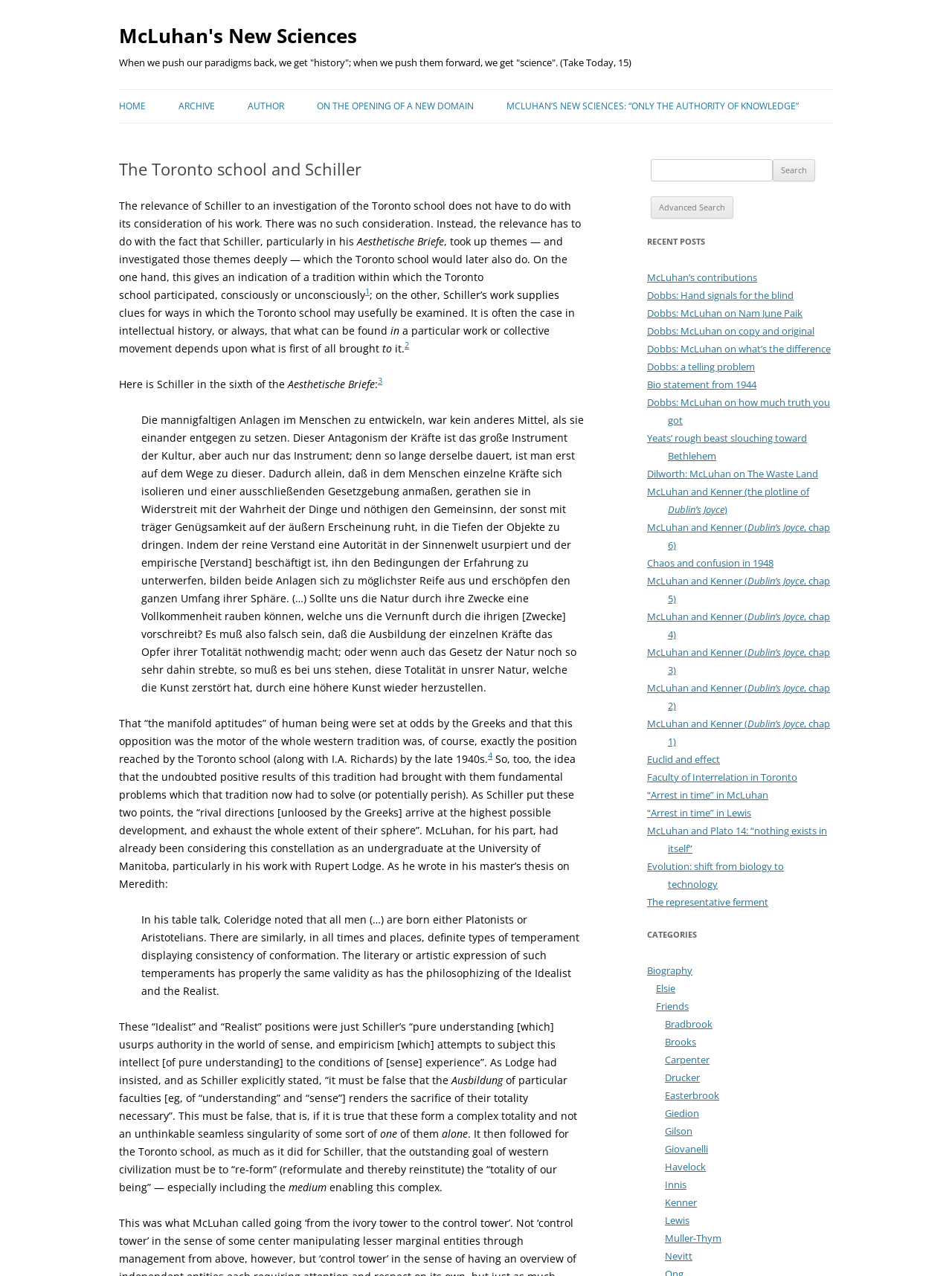Detail the webpage's structure and highlights in your description.

The webpage is about McLuhan's New Sciences and its relation to the Toronto school and Schiller. At the top, there is a heading "McLuhan's New Sciences" and a link with the same text. Below it, there is a quote from "Take Today, 15" about pushing paradigms back and forward. 

On the top-right side, there are navigation links: "HOME", "ARCHIVE", "AUTHOR", and "ON THE OPENING OF A NEW DOMAIN". Below these links, there is a heading "The Toronto school and Schiller" and a block of text discussing the relevance of Schiller to the Toronto school. The text is divided into several paragraphs, with some superscript links and references to other works, such as "Aesthetische Briefe".

On the right side, there is a search box with a "Search" button and an "Advanced Search" link. Below it, there is a heading "RECENT POSTS" with a list of links to various articles, including "McLuhan's contributions", "Dobbs: Hand signals for the blind", and "Yeats’ rough beast slouching toward Bethlehem". 

Further down, there is a heading "CATEGORIES" with a link to "Biography" and another link to "Elsie". The webpage has a simple layout with a focus on presenting text-based content.